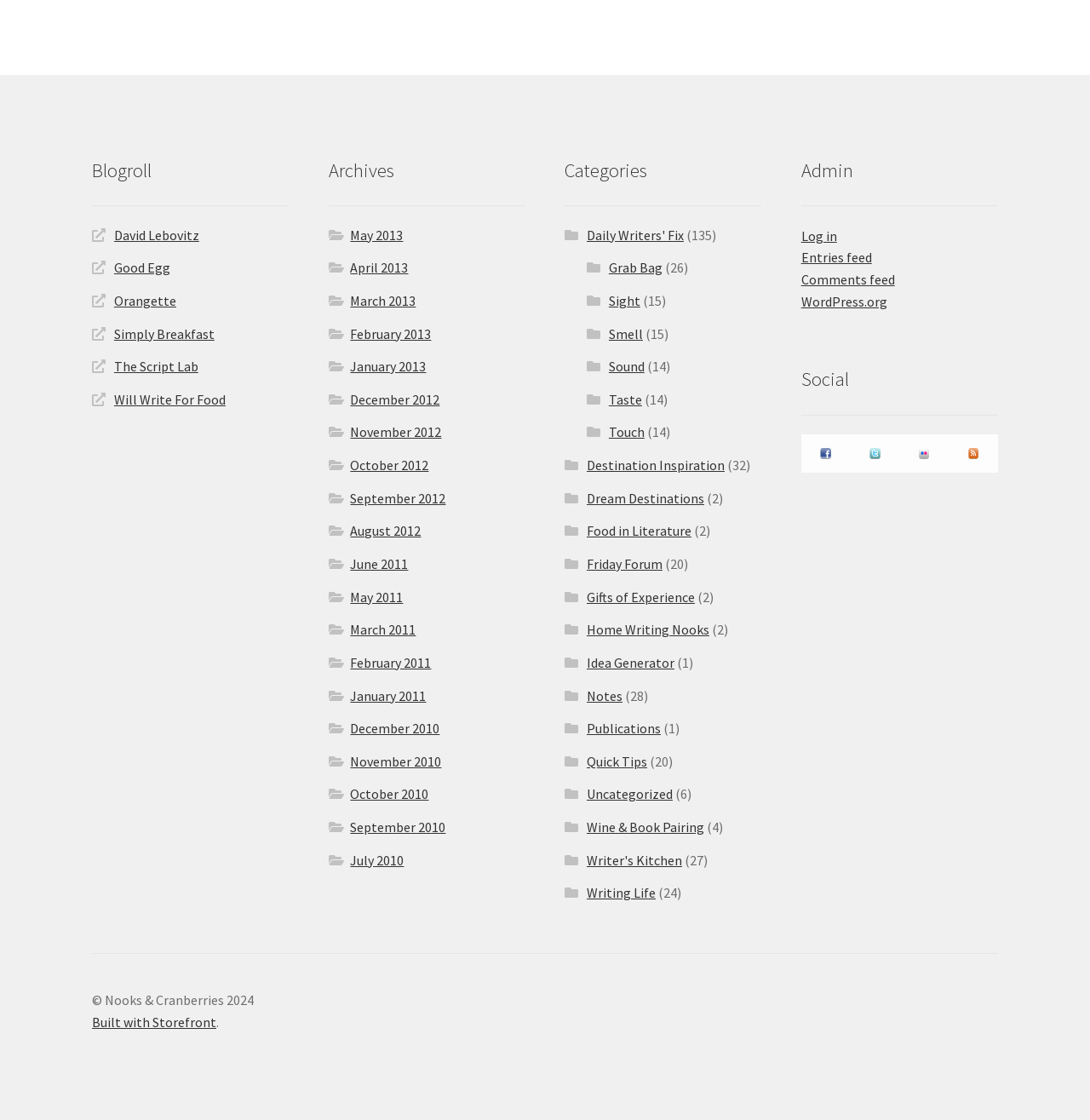Pinpoint the bounding box coordinates of the element that must be clicked to accomplish the following instruction: "View archives from May 2013". The coordinates should be in the format of four float numbers between 0 and 1, i.e., [left, top, right, bottom].

[0.321, 0.202, 0.37, 0.217]